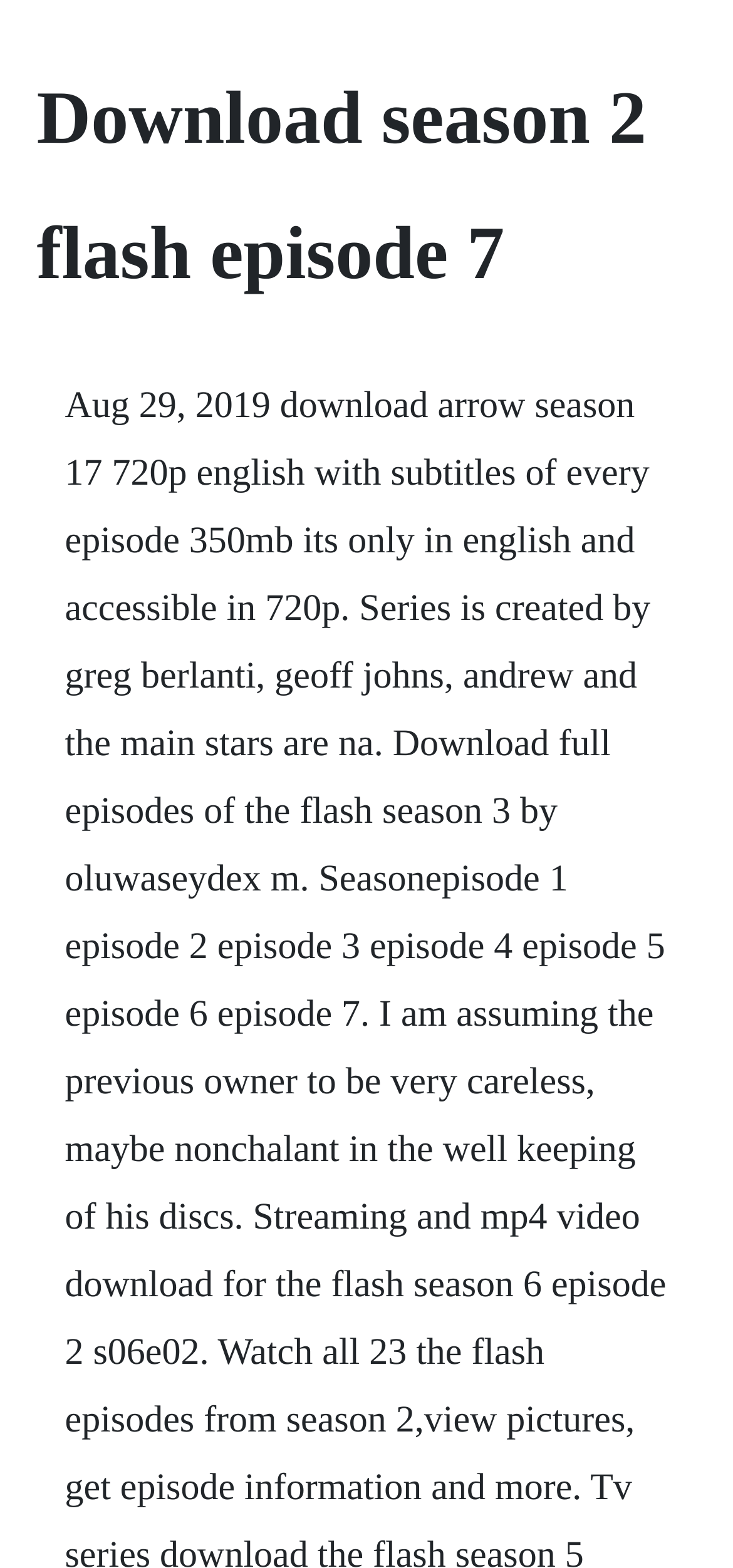Determine the title of the webpage and give its text content.

Download season 2 flash episode 7